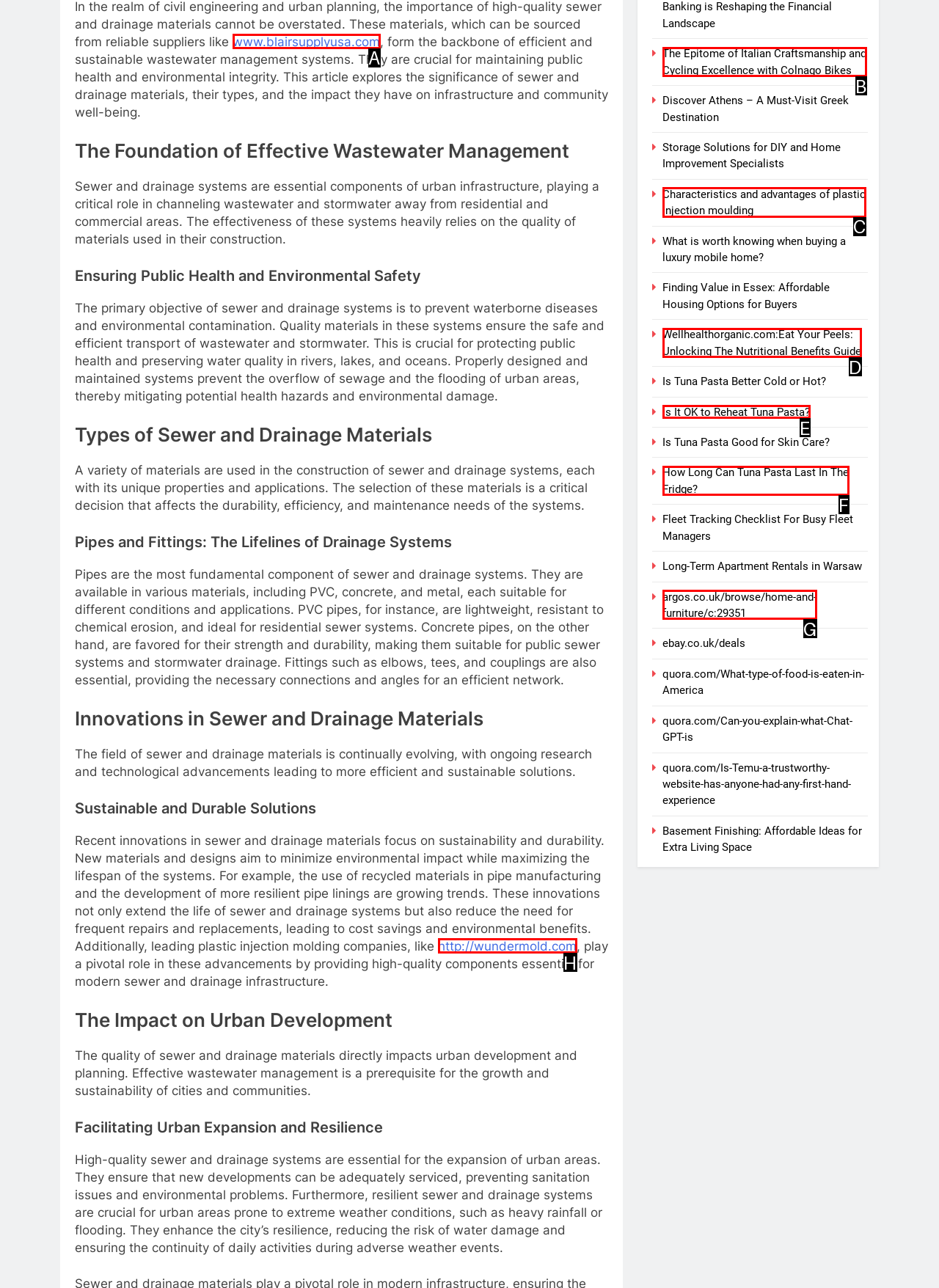Given the description: Free Online Advertising, pick the option that matches best and answer with the corresponding letter directly.

None